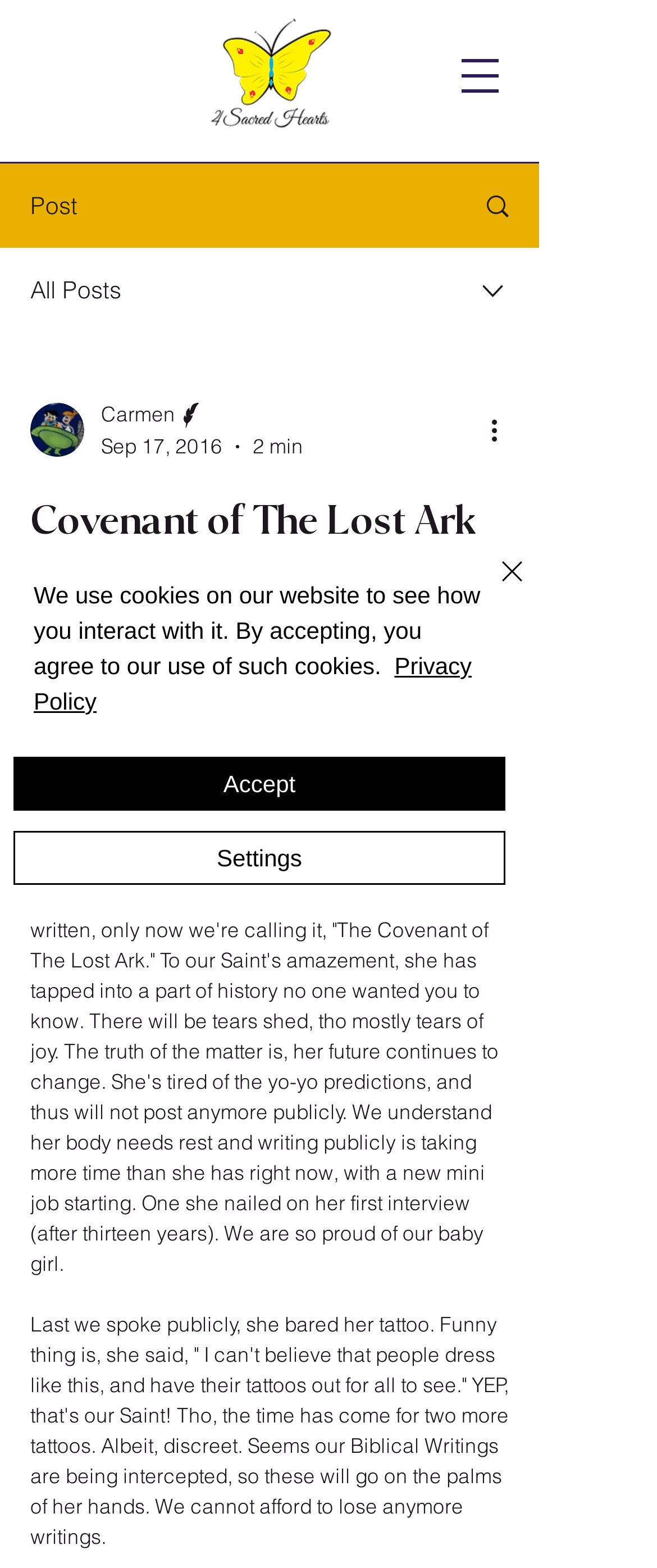Identify the bounding box for the given UI element using the description provided. Coordinates should be in the format (top-left x, top-left y, bottom-right x, bottom-right y) and must be between 0 and 1. Here is the description: Accept

[0.021, 0.483, 0.769, 0.517]